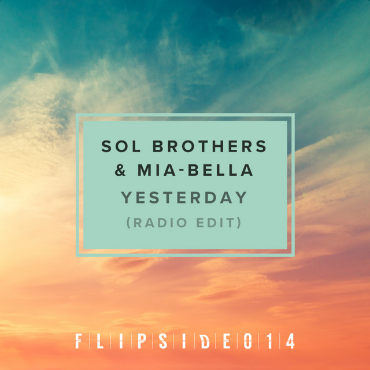Describe the scene depicted in the image with great detail.

The image features the cover art for "Yesterday - Radio Edit" by Sol Brothers and Mia-Bella. The background showcases a serene sky with soft, pastel colors, transitioning from light blue to warm peach and orange hues, evoking a tranquil sunset atmosphere. At the center, the title is prominently displayed within a soft teal rectangle, using bold, uppercase typography that reads "SOL BROTHERS & MIA-BELLA" at the top, followed by the song title "YESTERDAY" and "RADIO EDIT" in a smaller font below. The bottom of the cover features the label name, "FLIPSIDE0114," indicating the song's affiliation with the Flipside Records label, hinting at its promotion within the music marketing landscape. This cover art effectively captures the mood of the track while providing essential information for listeners and fans.